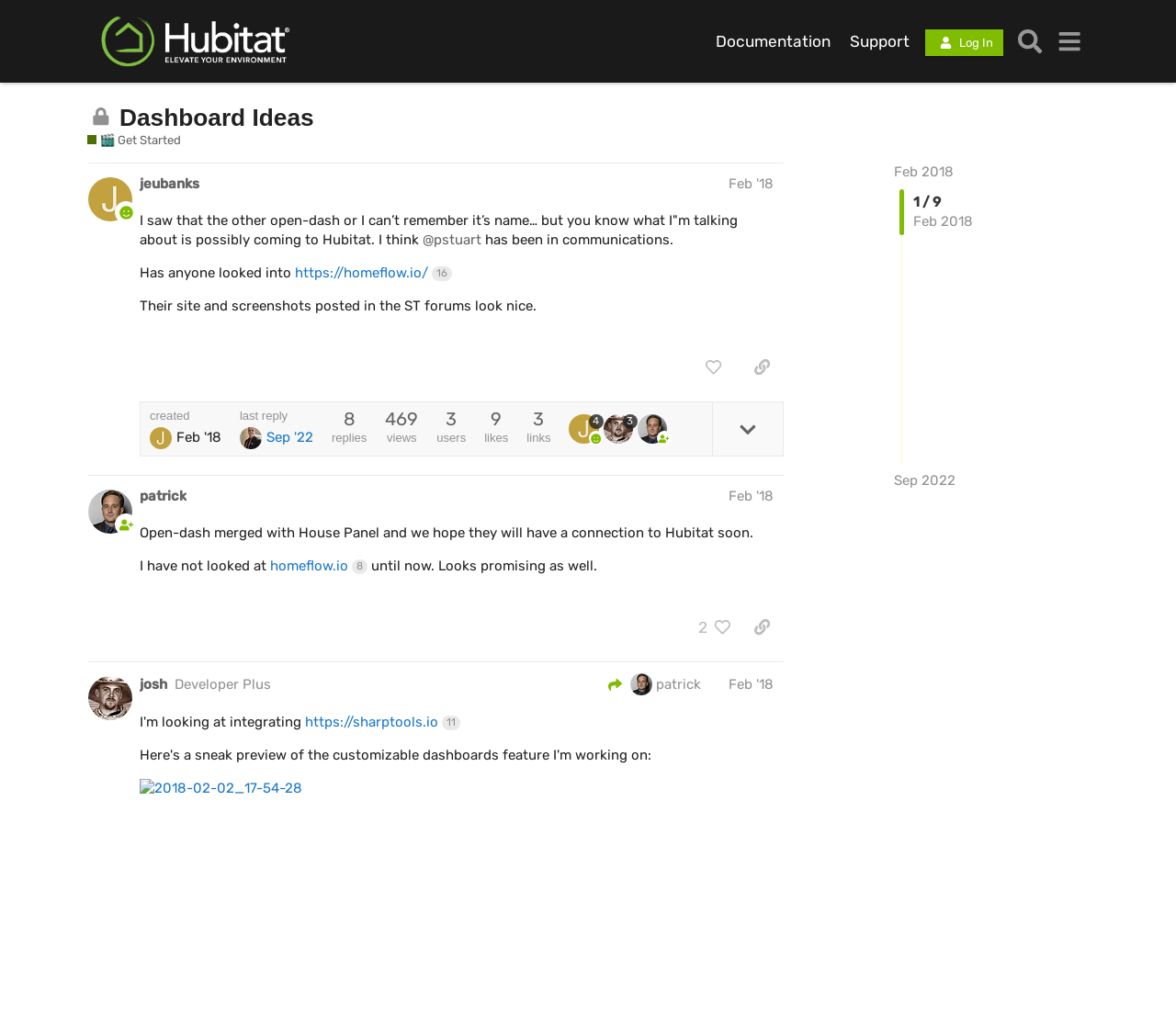Identify the bounding box coordinates of the specific part of the webpage to click to complete this instruction: "Submit a comment".

None